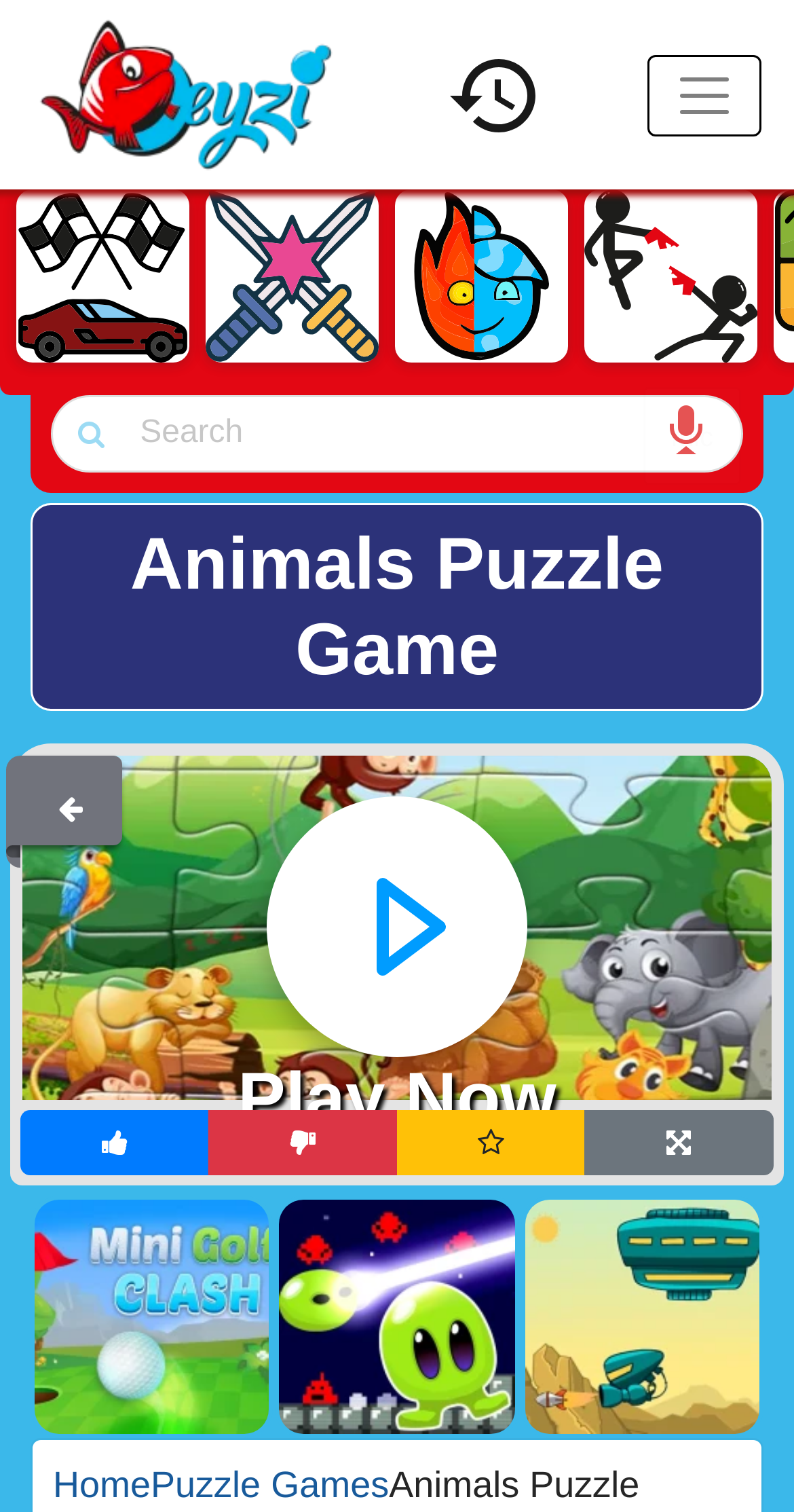Please identify the coordinates of the bounding box that should be clicked to fulfill this instruction: "Click the 'Menu' button".

[0.815, 0.036, 0.959, 0.09]